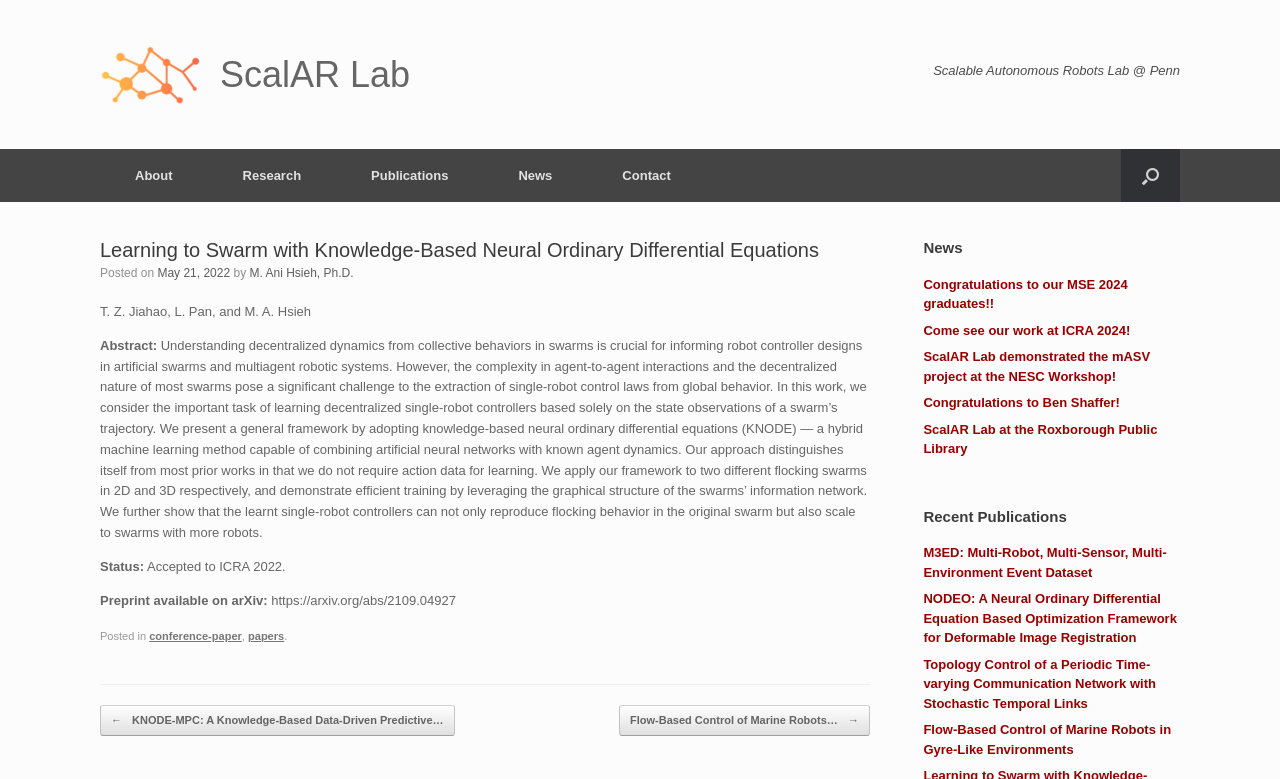Kindly determine the bounding box coordinates for the clickable area to achieve the given instruction: "Select an archive".

None